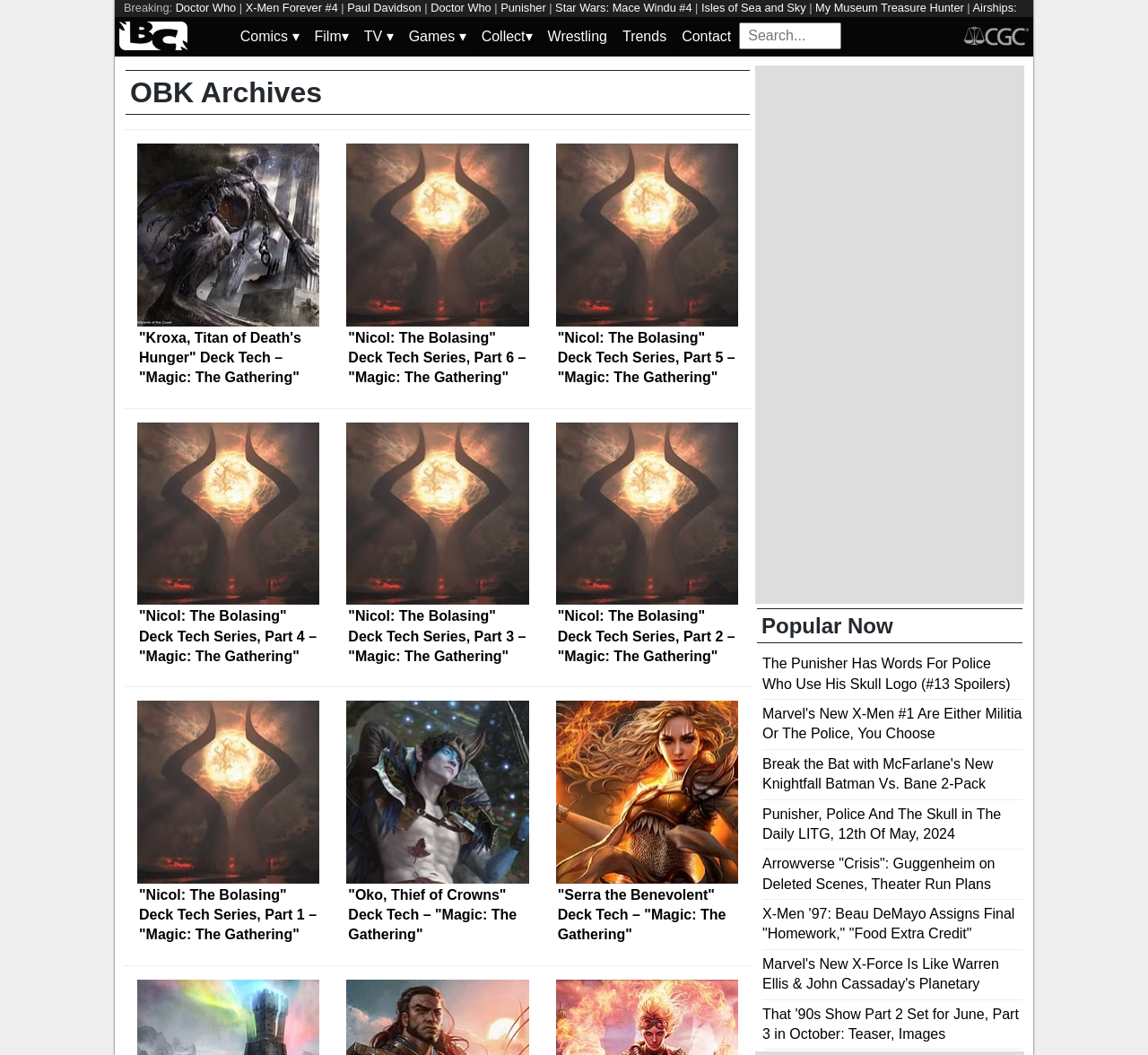Identify the bounding box coordinates for the element you need to click to achieve the following task: "Learn about Magic: The Gathering". Provide the bounding box coordinates as four float numbers between 0 and 1, in the form [left, top, right, bottom].

[0.12, 0.136, 0.278, 0.309]